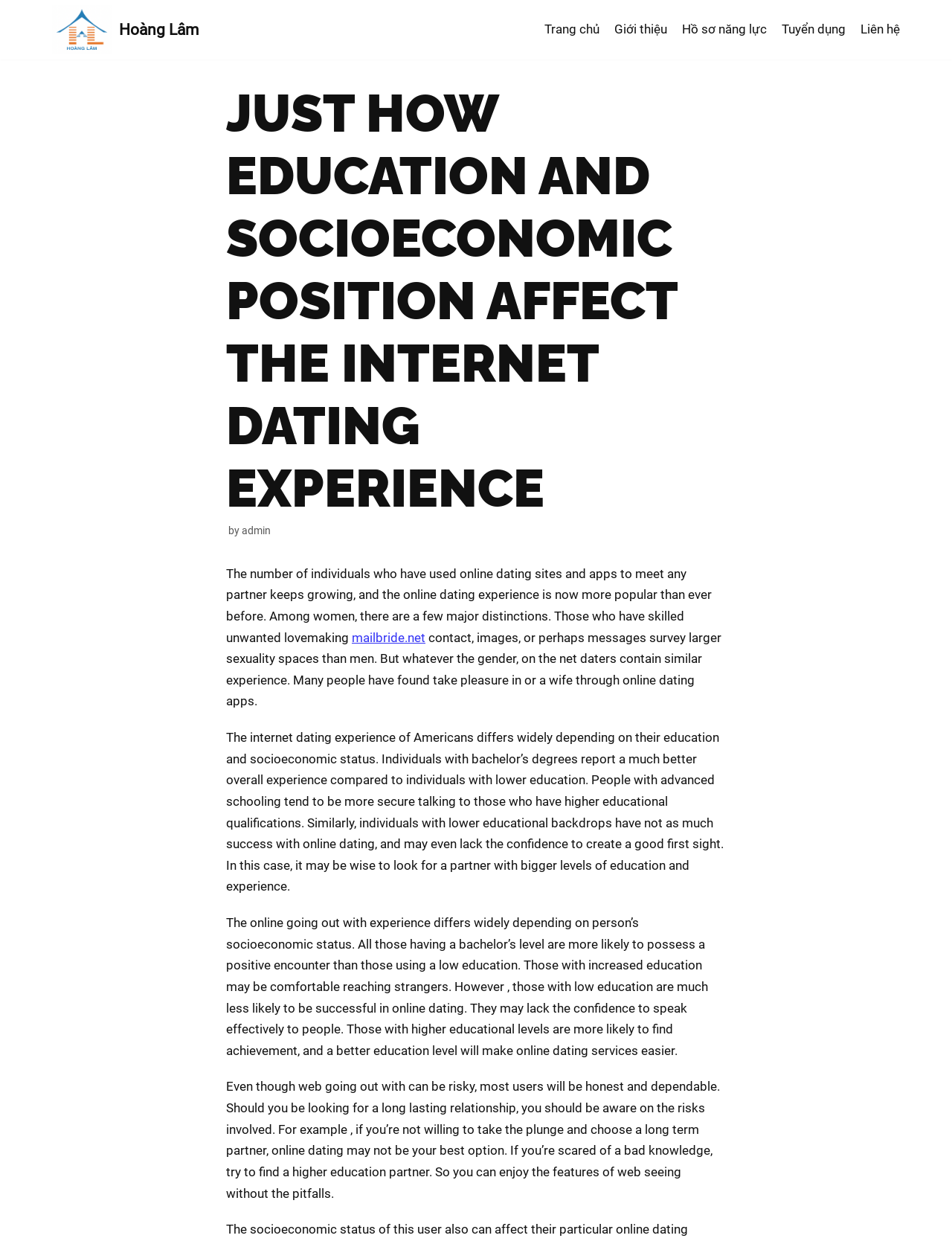Respond with a single word or phrase:
What affects the internet dating experience?

Education and socioeconomic position